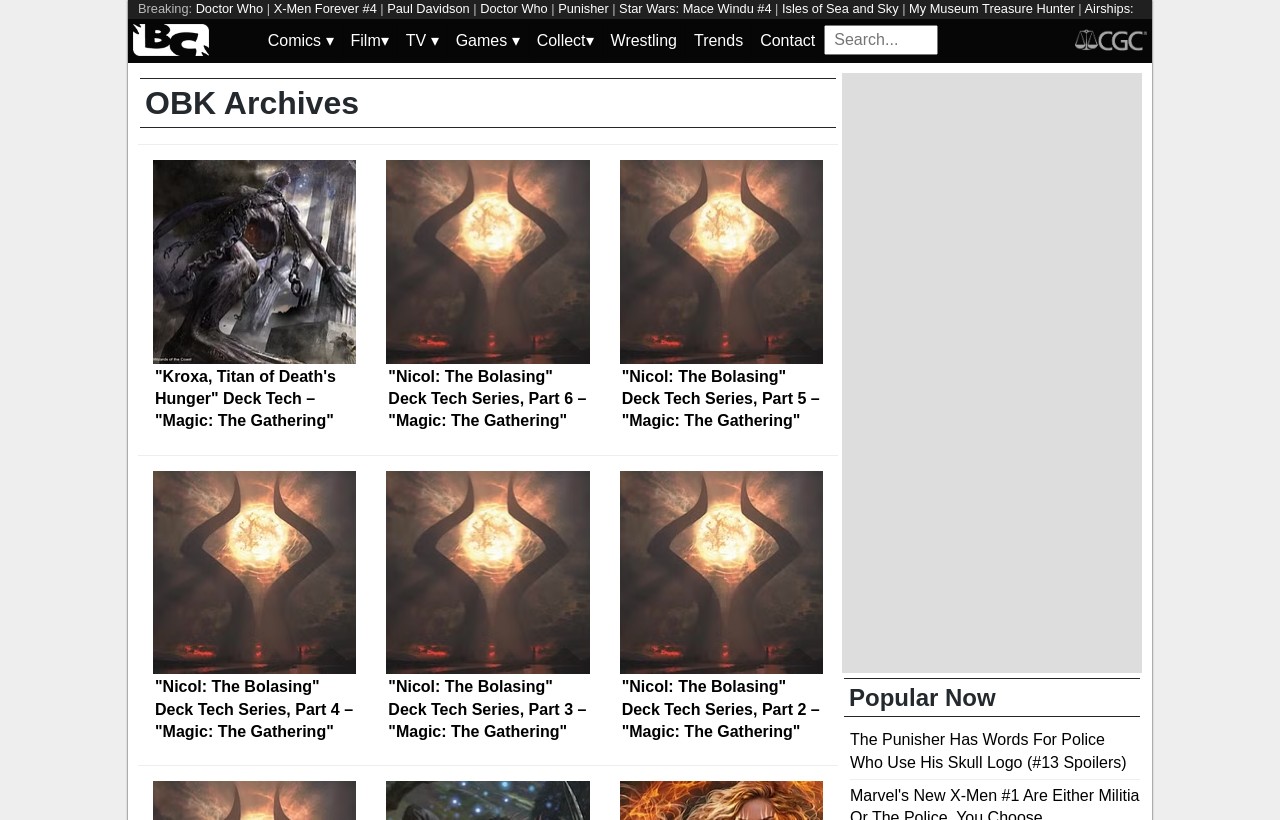Produce an extensive caption that describes everything on the webpage.

The webpage is a news and rumors website focused on OBK (Outbound Keyword), with a collection of articles, links, and images. At the top, there is a heading "Breaking:" followed by a series of links to news articles, including "Doctor Who", "X-Men Forever #4", and "Punisher". These links are arranged horizontally, with a vertical pipe character ("|") separating each link.

Below the top section, there is a navigation menu with links to different categories, including "Comics", "Film", "TV", "Games", "Collect", and "Wrestling". Each category has a dropdown toggle button. On the right side of the navigation menu, there is a search textbox with a placeholder text "Search...".

The main content area is divided into several sections, each containing multiple articles. The articles are arranged in a grid layout, with three columns. Each article has a heading, a link to the full article, and an accompanying image. The articles appear to be related to various topics, including Magic: The Gathering, with multiple deck tech series and articles about Nicol Bolas.

At the bottom of the page, there is a section titled "Popular Now", which contains a link to an article about The Punisher. The webpage also has several images, including logos for Bleeding Cool News and Rumors, and CGC. Overall, the webpage has a dense layout with a large amount of content, including links, images, and articles.